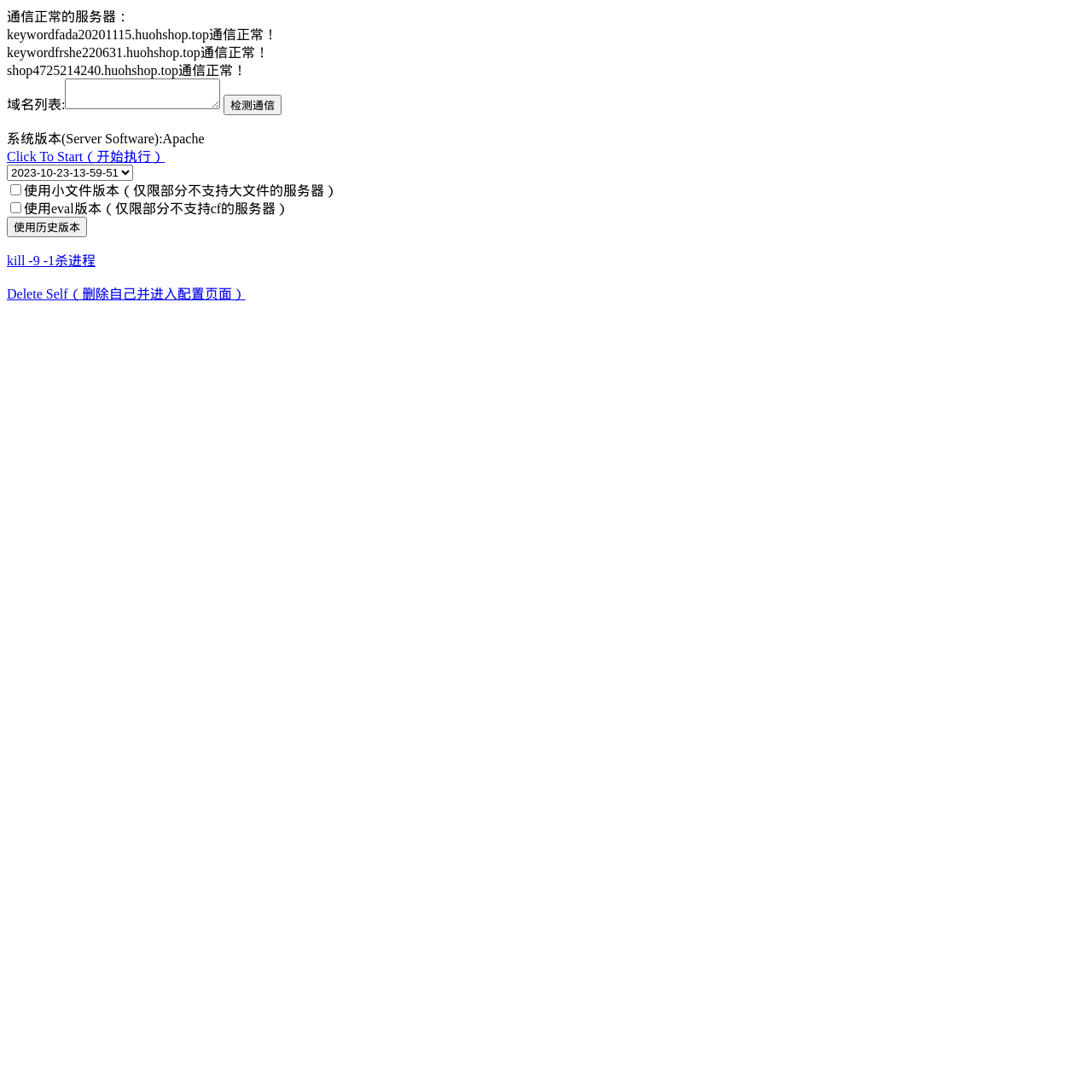Given the element description Delete Self（删除自己并进入配置页面）, identify the bounding box coordinates for the UI element on the webpage screenshot. The format should be (top-left x, top-left y, bottom-right x, bottom-right y), with values between 0 and 1.

[0.006, 0.262, 0.225, 0.276]